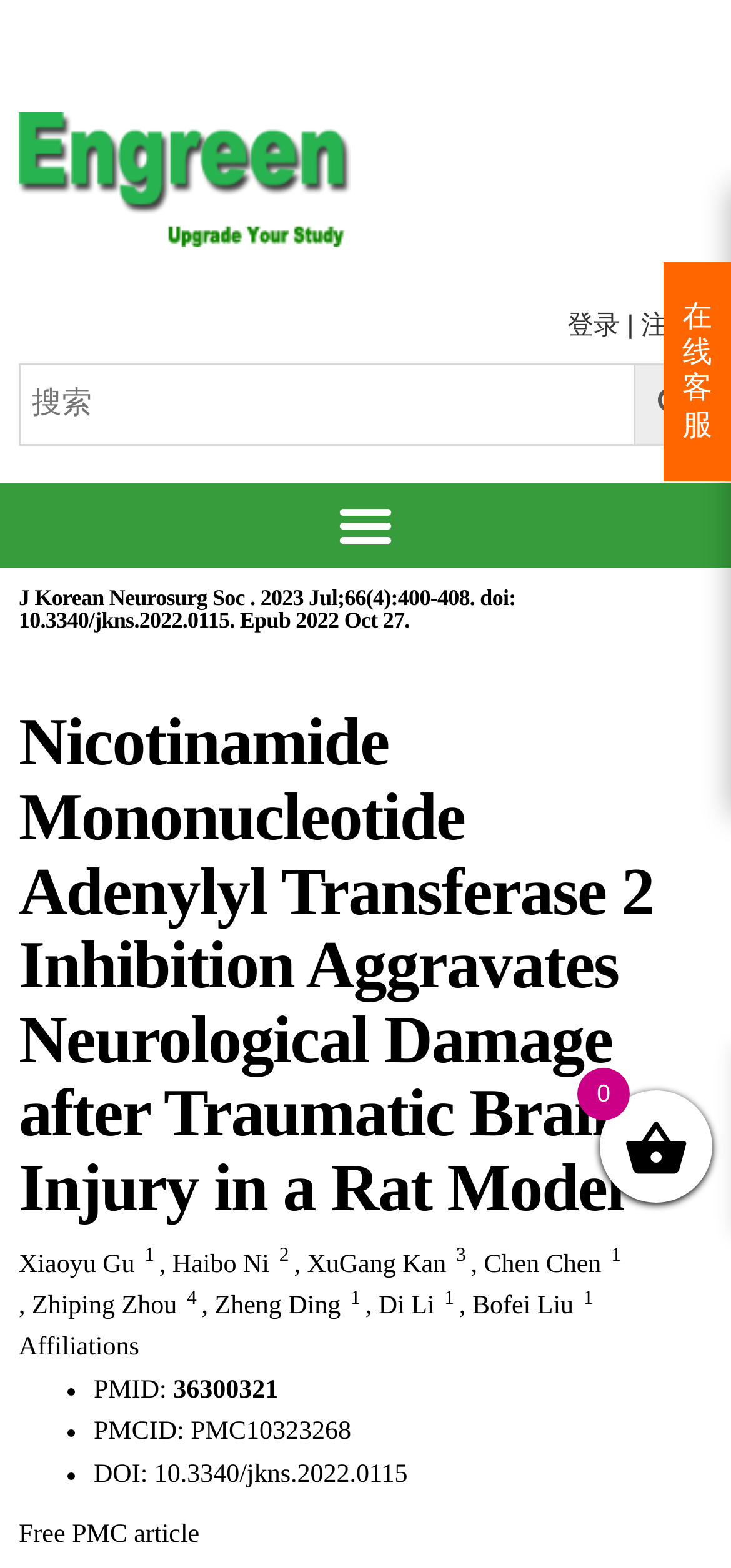What is the PubMed ID of the article?
Provide a well-explained and detailed answer to the question.

I found the PubMed ID of the article by looking at the strong element on the webpage, which is 'PubMed ID'. The text next to it is '36300321', so I concluded that it is the PubMed ID.